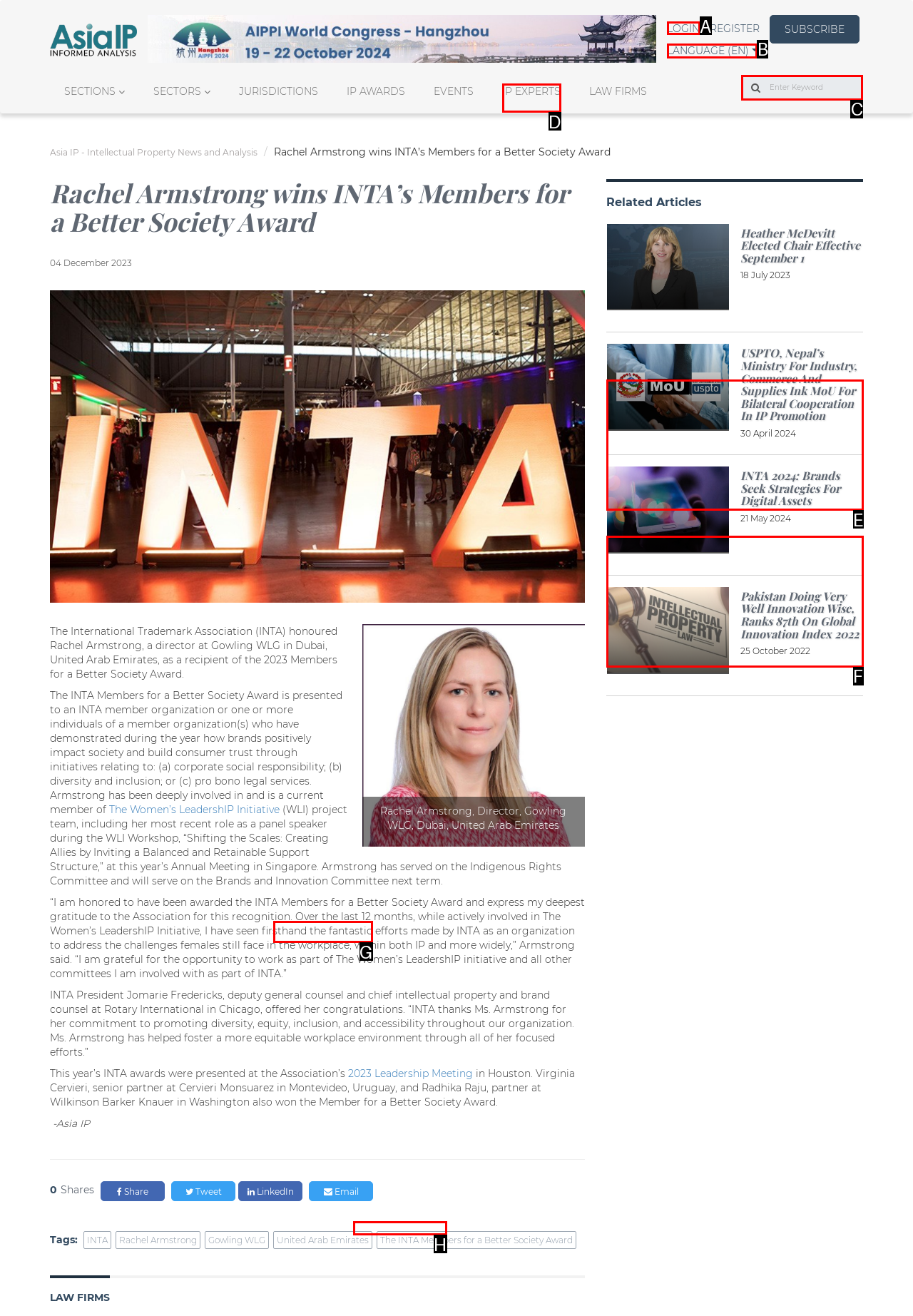Identify the HTML element you need to click to achieve the task: Search for articles. Respond with the corresponding letter of the option.

C